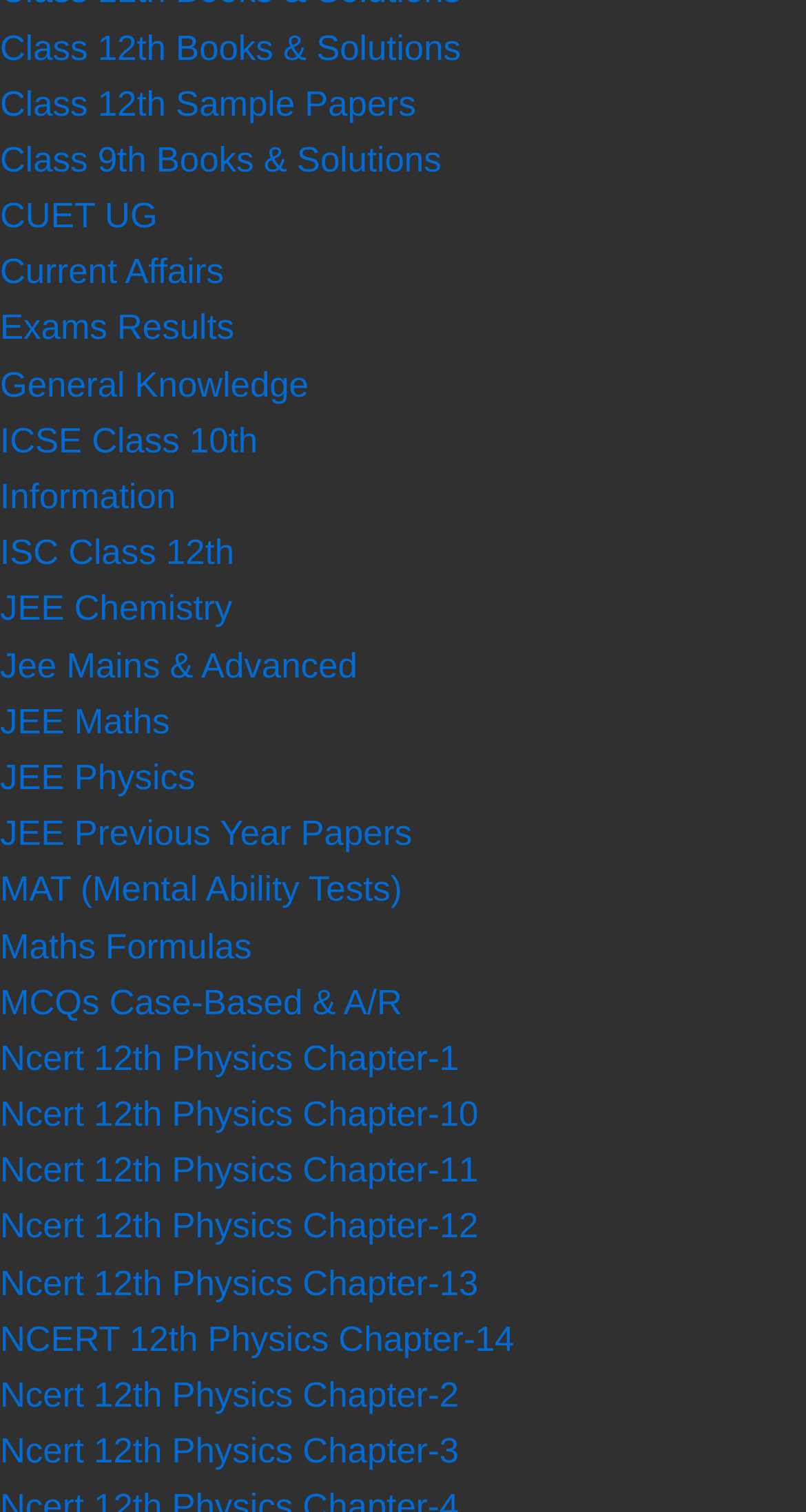Respond with a single word or phrase to the following question:
What are the main categories of study materials available?

Class 12th, Class 9th, CUET UG, etc.